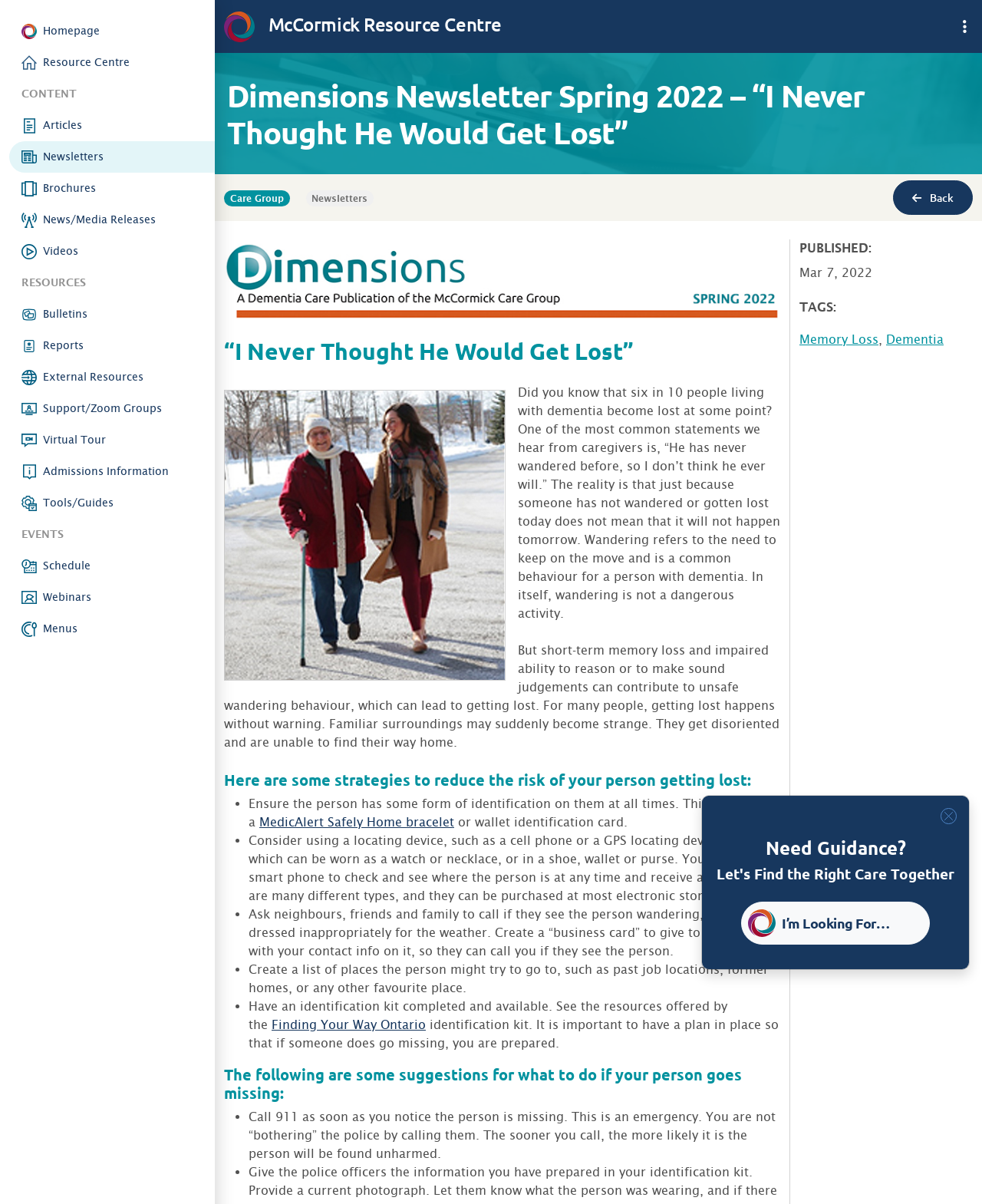Determine the bounding box for the UI element as described: "Finding Your Way Ontario". The coordinates should be represented as four float numbers between 0 and 1, formatted as [left, top, right, bottom].

[0.277, 0.845, 0.434, 0.857]